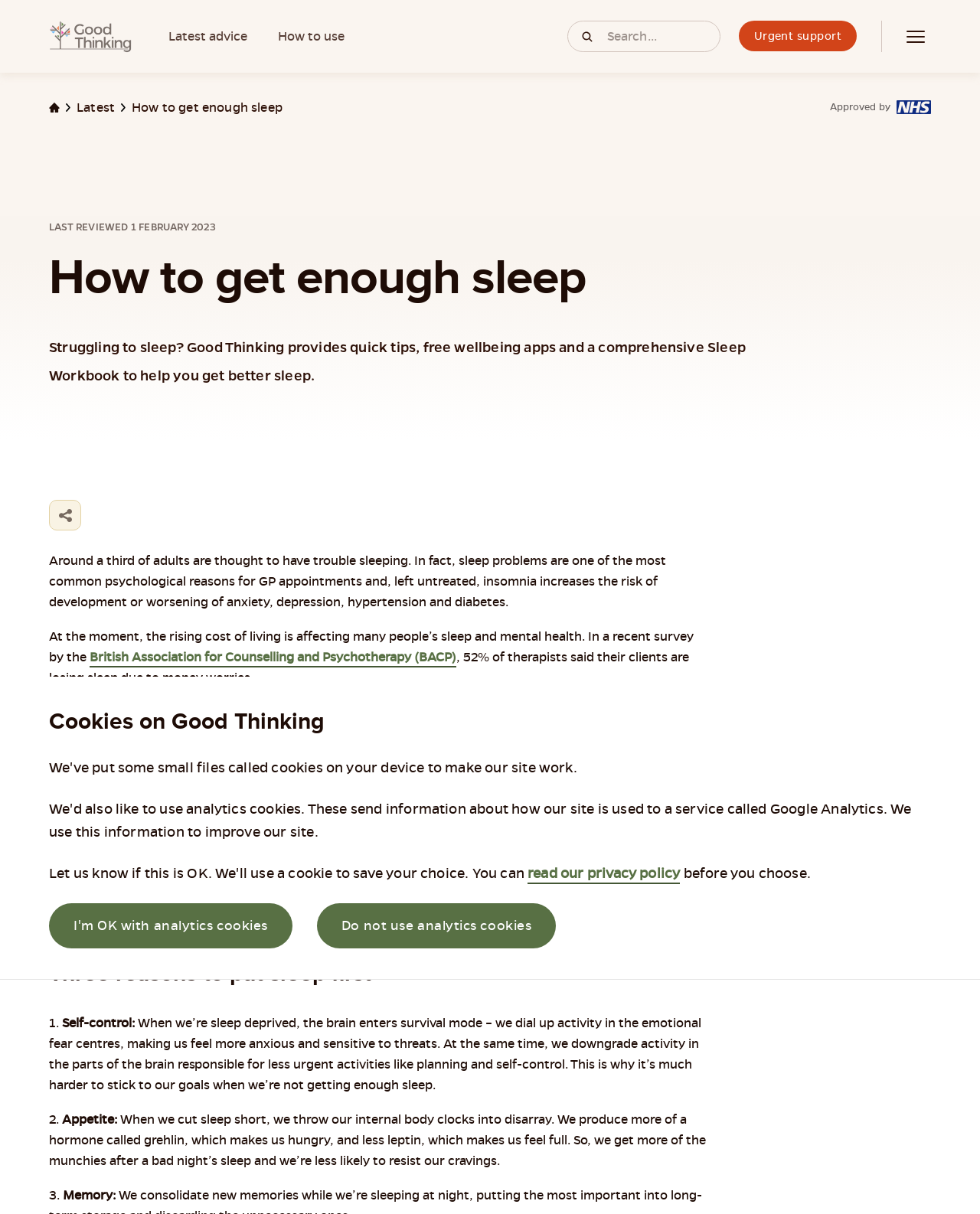Pinpoint the bounding box coordinates for the area that should be clicked to perform the following instruction: "Get urgent support".

[0.754, 0.017, 0.874, 0.043]